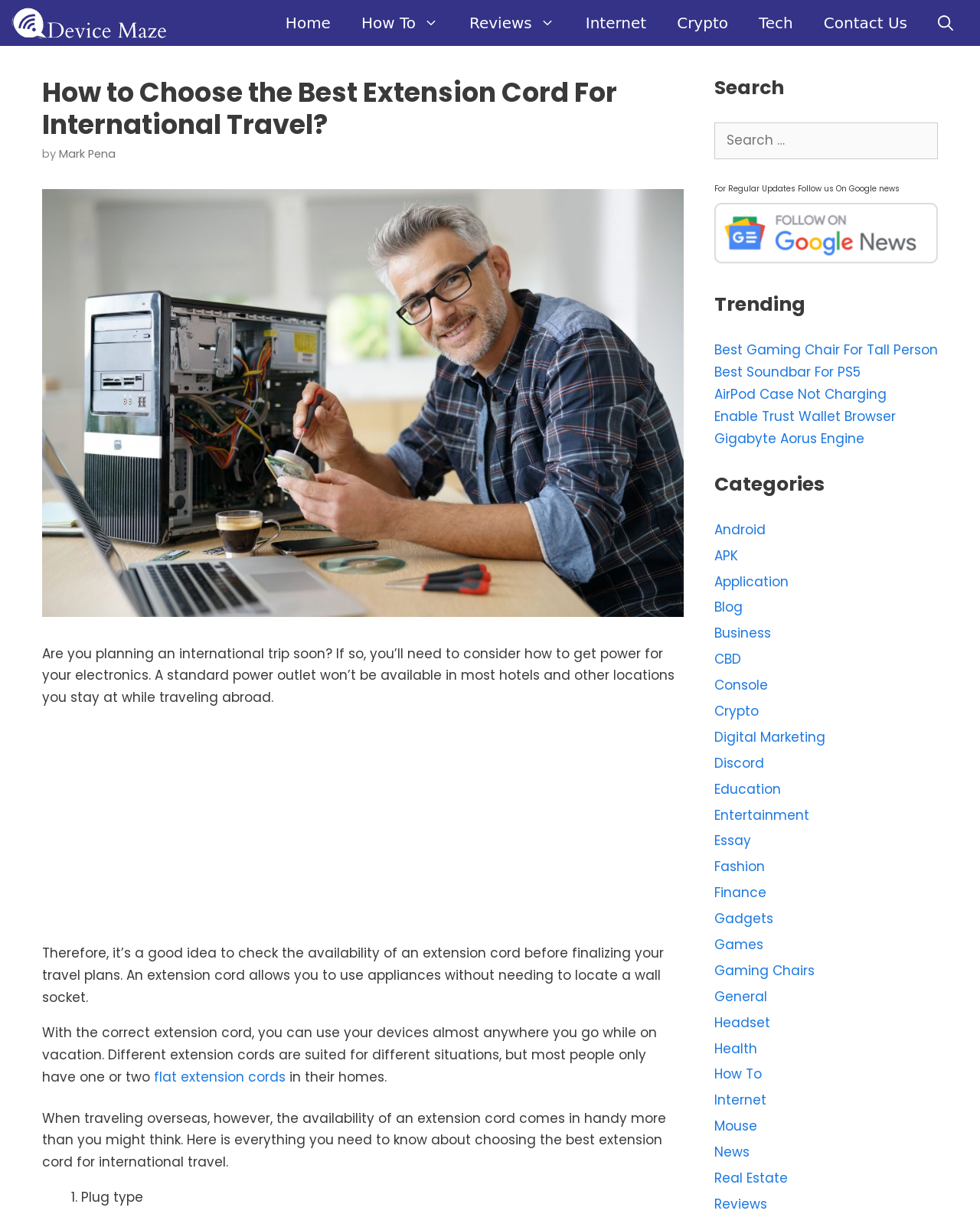Carefully examine the image and provide an in-depth answer to the question: What is the author of the current article?

The author of the current article can be found by looking at the text next to the 'by' keyword, which is 'Mark Pena'.